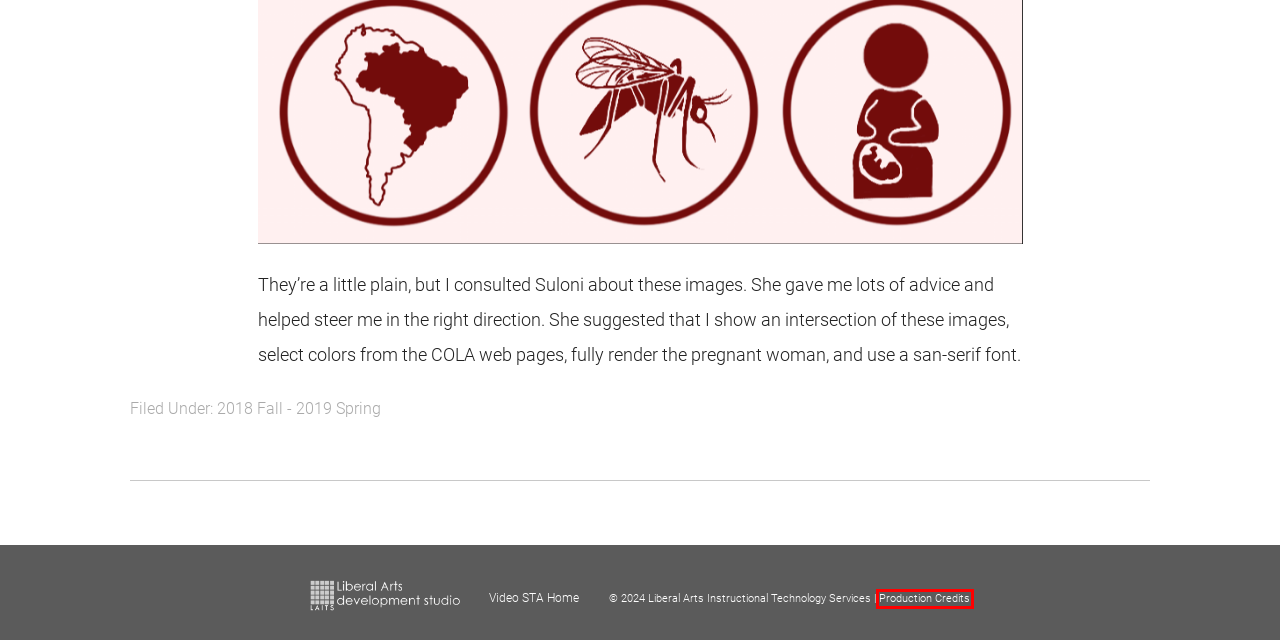View the screenshot of the webpage containing a red bounding box around a UI element. Select the most fitting webpage description for the new page shown after the element in the red bounding box is clicked. Here are the candidates:
A. Production Credits
B. Thang Truong
C. Isaiah Thomas
D. Testimonials
E. Raaga Srimadh
F. STA Presentation 2017
G. Carrie Wang
H. Shanda Horm

A